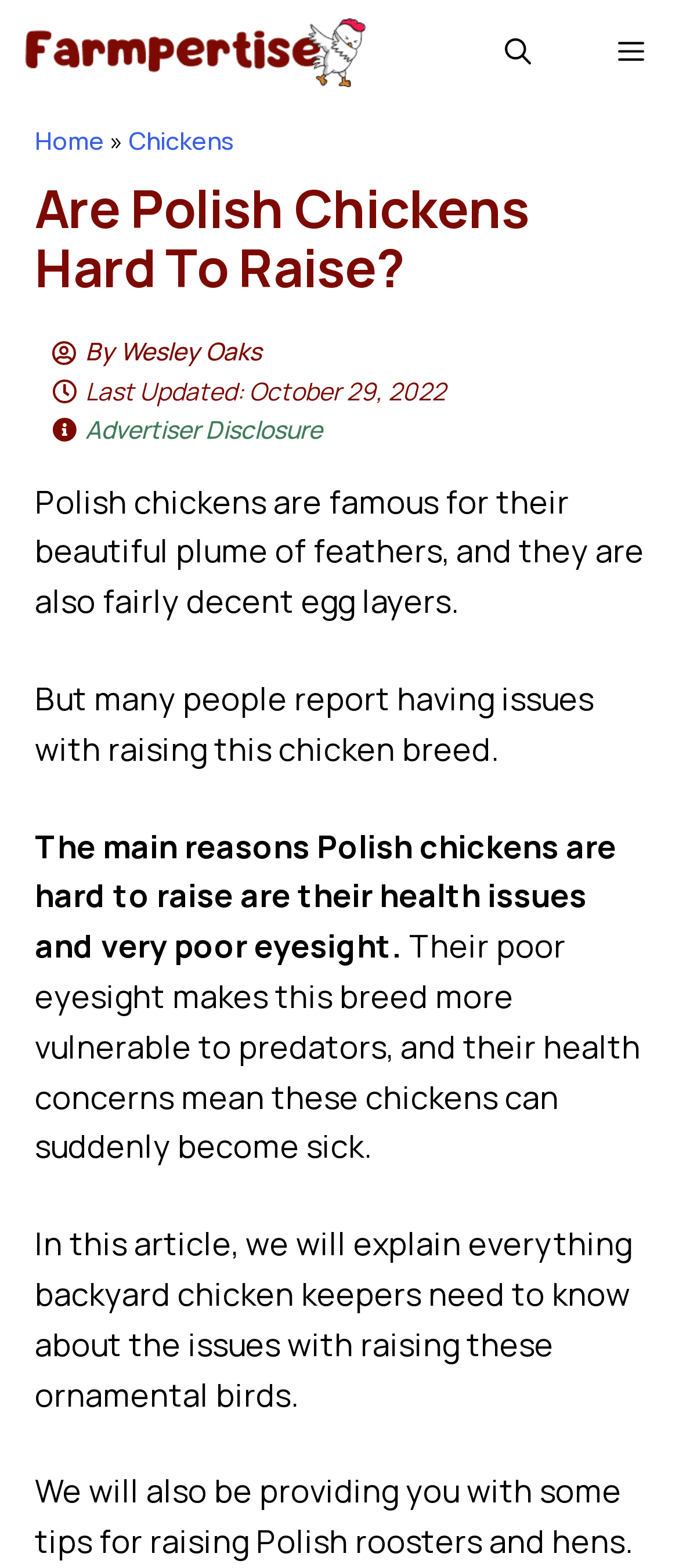Identify the bounding box coordinates for the UI element described by the following text: "Advertiser Disclosure". Provide the coordinates as four float numbers between 0 and 1, in the format [left, top, right, bottom].

[0.077, 0.262, 0.474, 0.287]